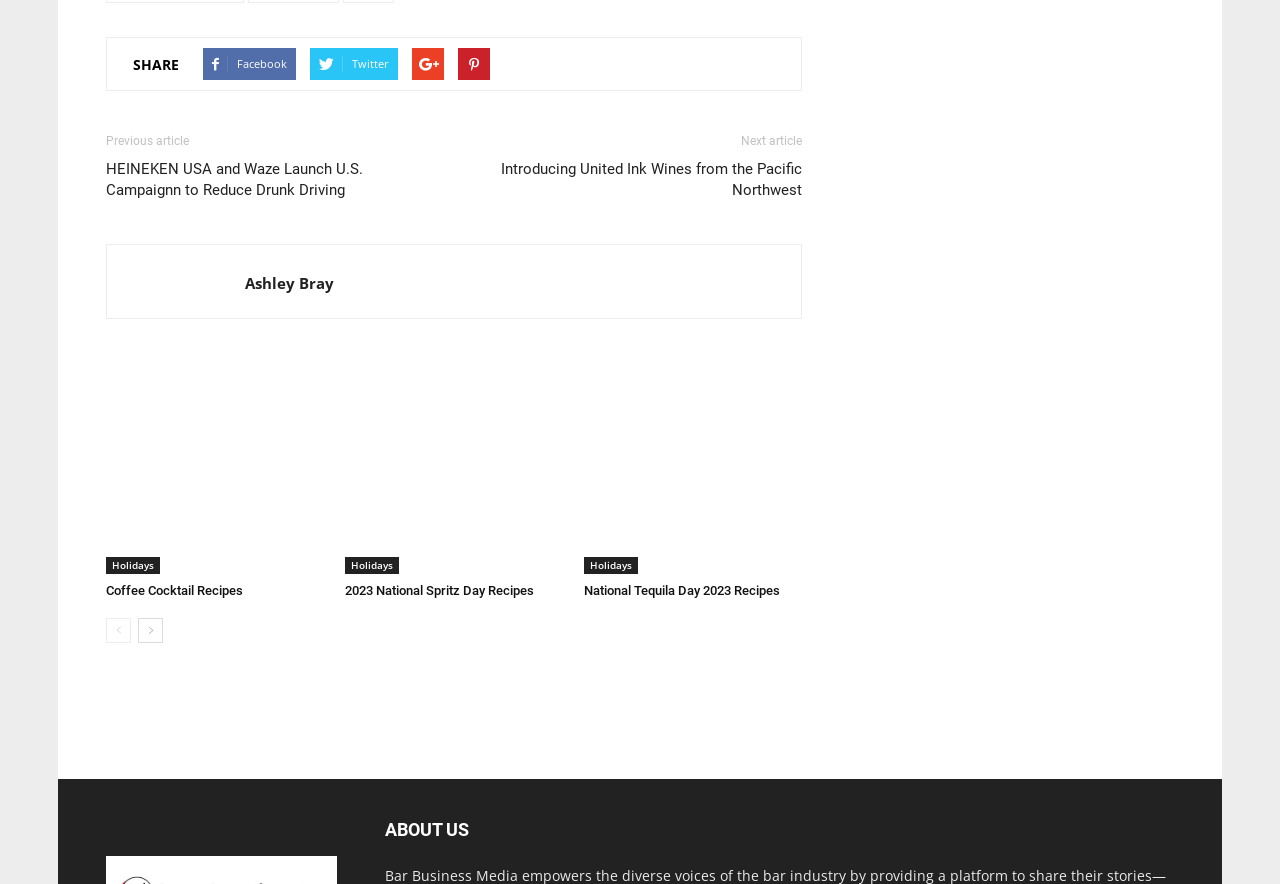What type of articles are listed under RELATED ARTICLES?
Provide a well-explained and detailed answer to the question.

The RELATED ARTICLES section lists several links to articles, including 'Coffee Cocktail Recipes', '2023 National Spritz Day Recipes', and 'National Tequila Day 2023 Recipes'. This suggests that the articles listed under RELATED ARTICLES are related to recipes and drinks.